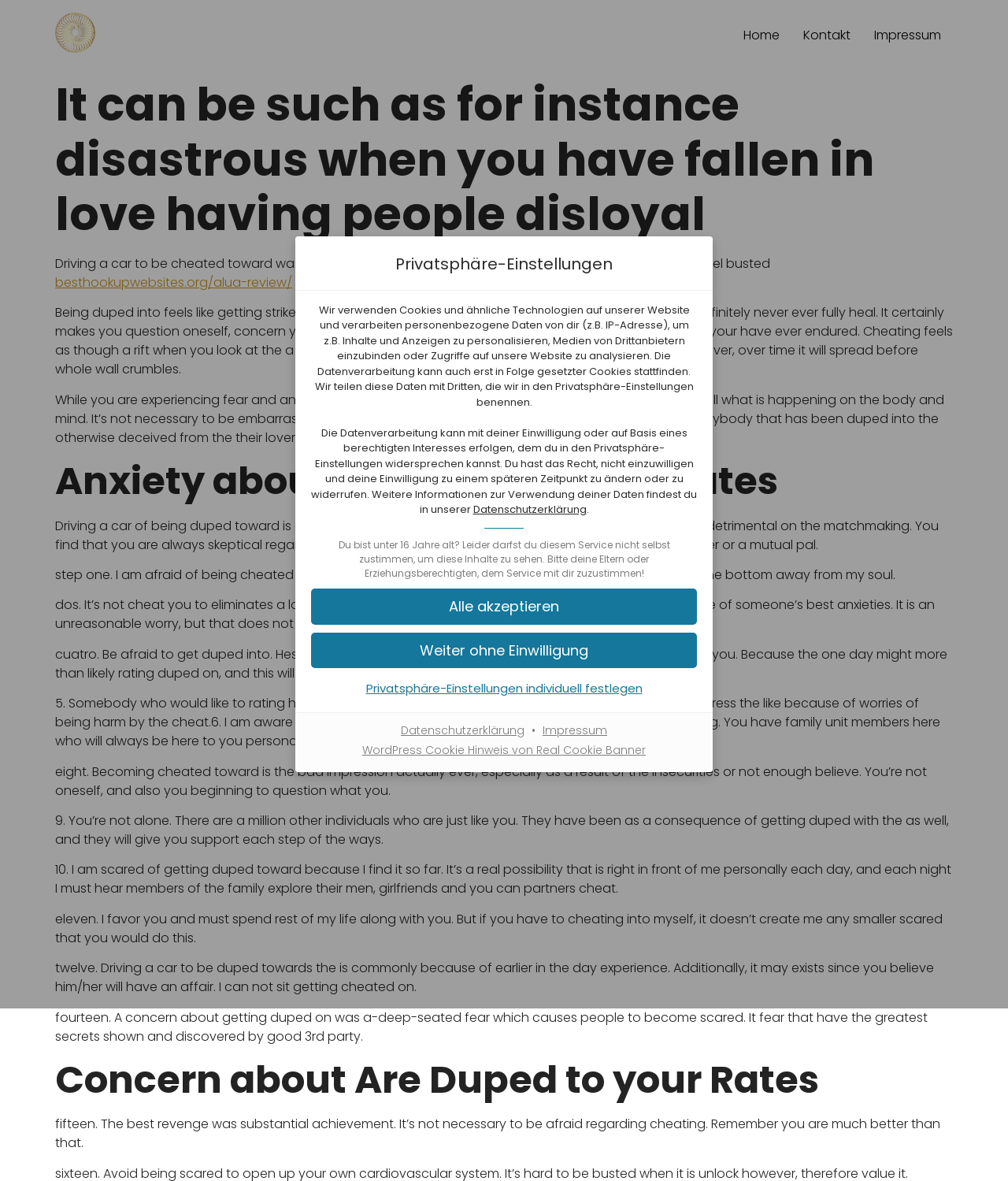Extract the bounding box for the UI element that matches this description: "Weiter ohne Einwilligung".

[0.309, 0.535, 0.691, 0.566]